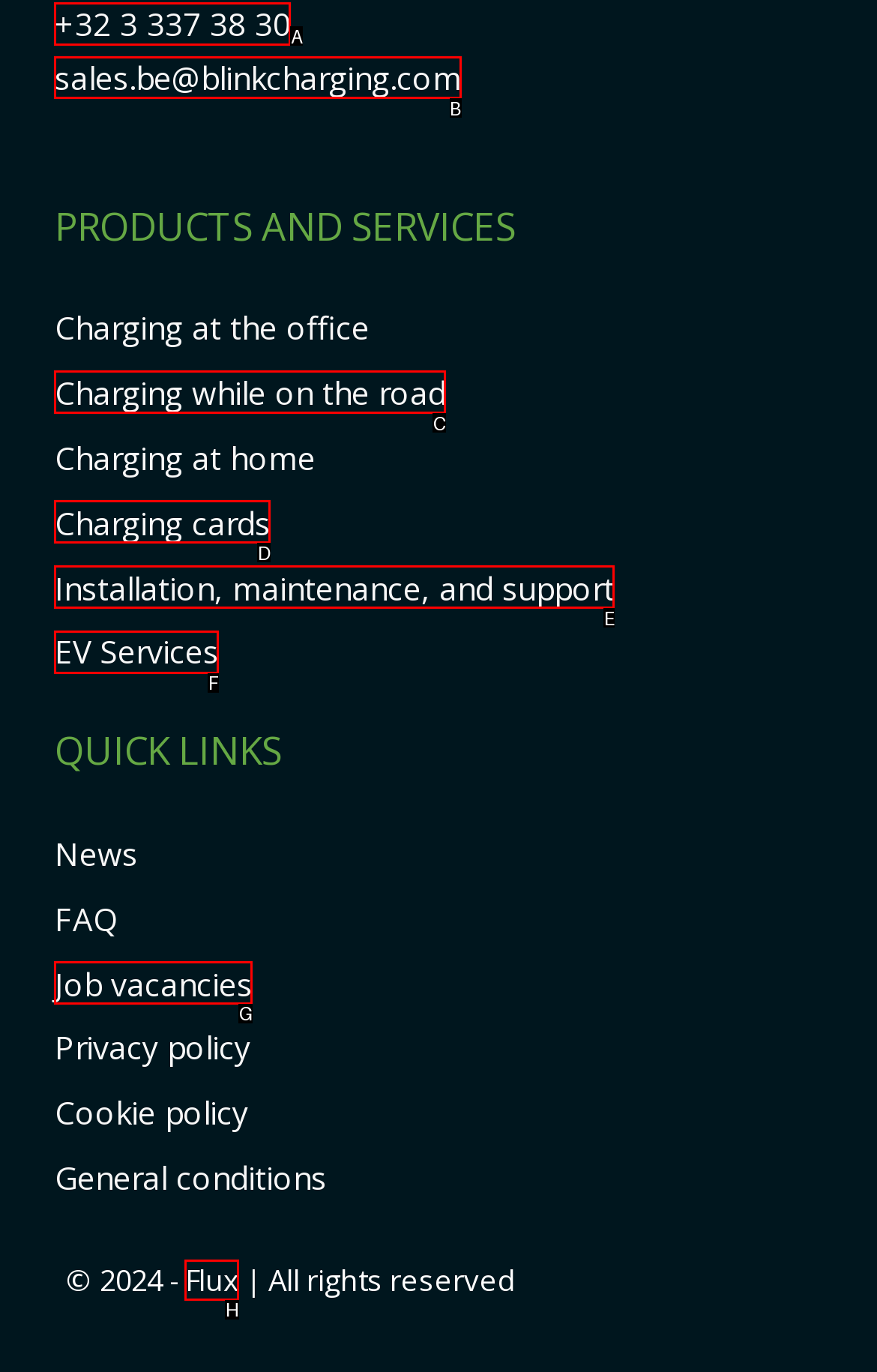Choose the letter of the element that should be clicked to complete the task: View the image related to bunk beds
Answer with the letter from the possible choices.

None